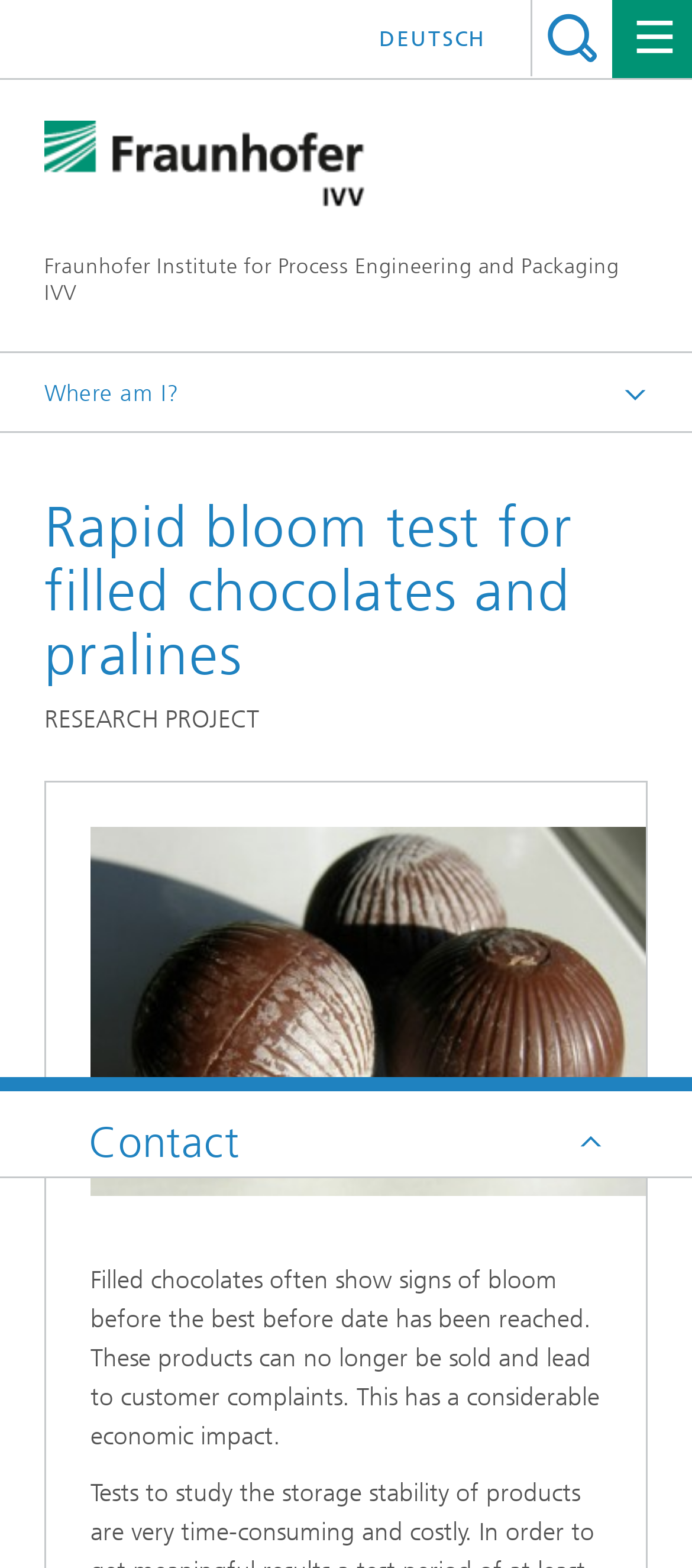Refer to the image and provide an in-depth answer to the question:
Who is the contact person?

The contact person is Isabell Rothkopf, whose image is displayed on the webpage, along with a heading 'Contact'.